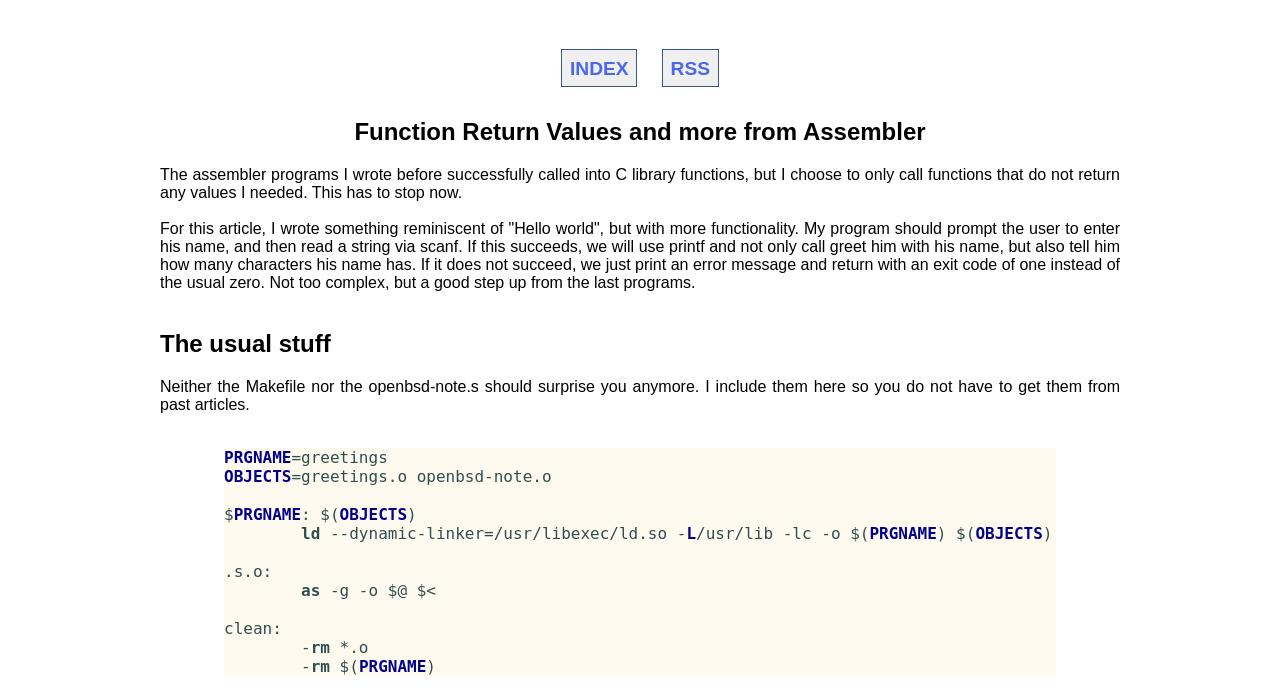What is the purpose of the 'clean' target in the Makefile?
Could you answer the question with a detailed and thorough explanation?

The 'clean' target in the Makefile is used to remove object files generated during the build process. The target uses the 'rm' command to delete files with the '.o' extension, which are typically generated by the assembler.